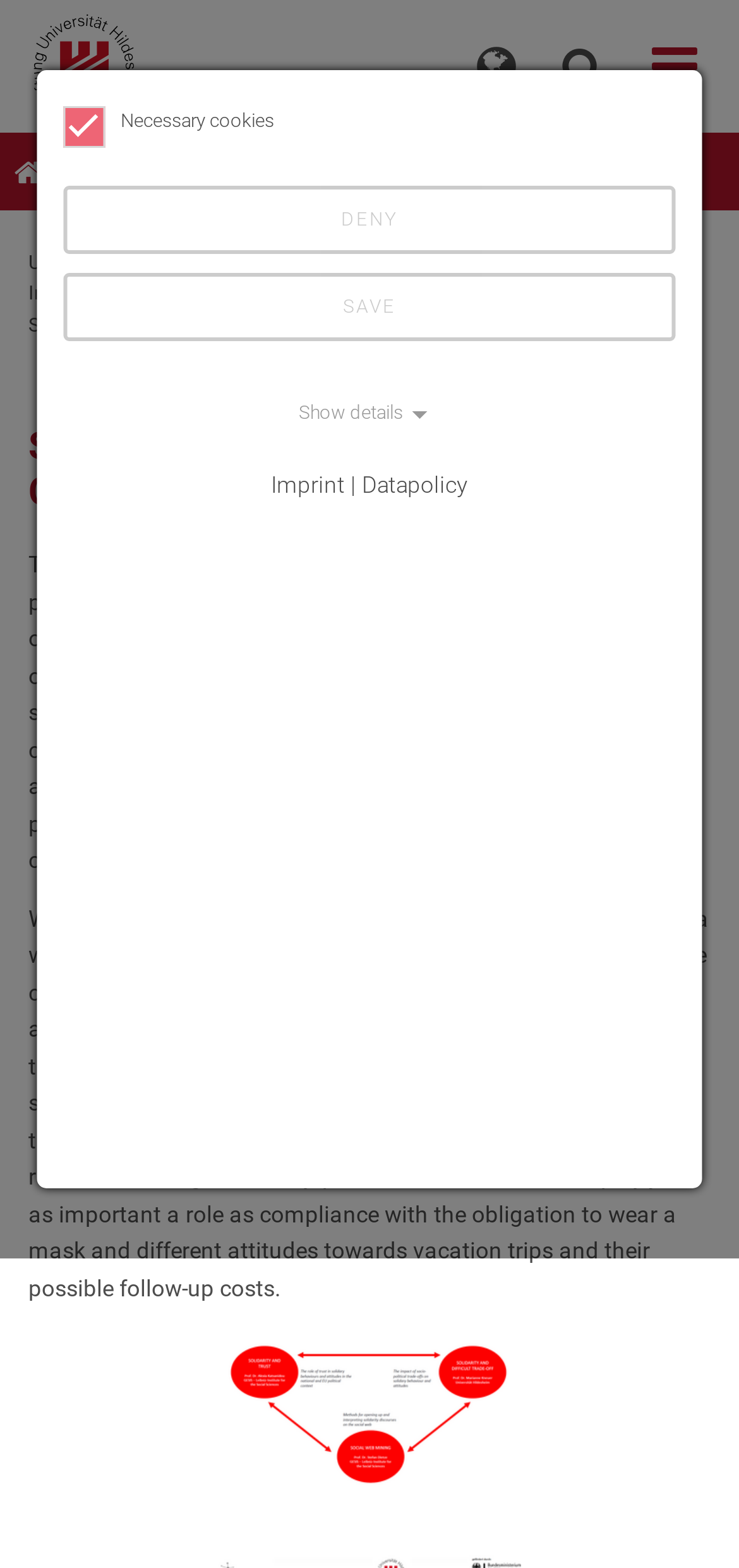Identify the bounding box coordinates for the element you need to click to achieve the following task: "Choose a language". The coordinates must be four float values ranging from 0 to 1, formatted as [left, top, right, bottom].

[0.7, 0.029, 0.954, 0.11]